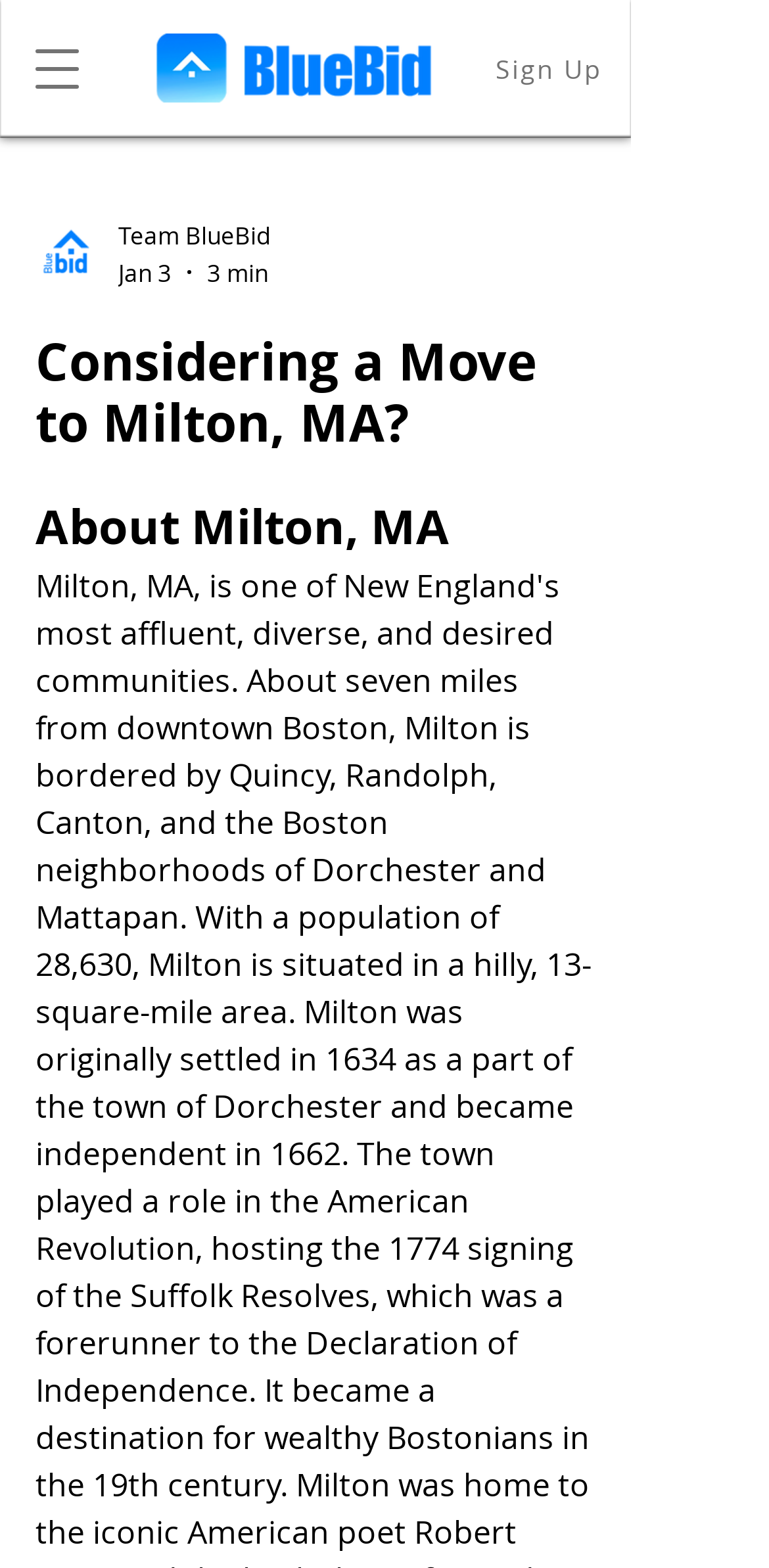How long does it take to read the article?
Respond with a short answer, either a single word or a phrase, based on the image.

3 min